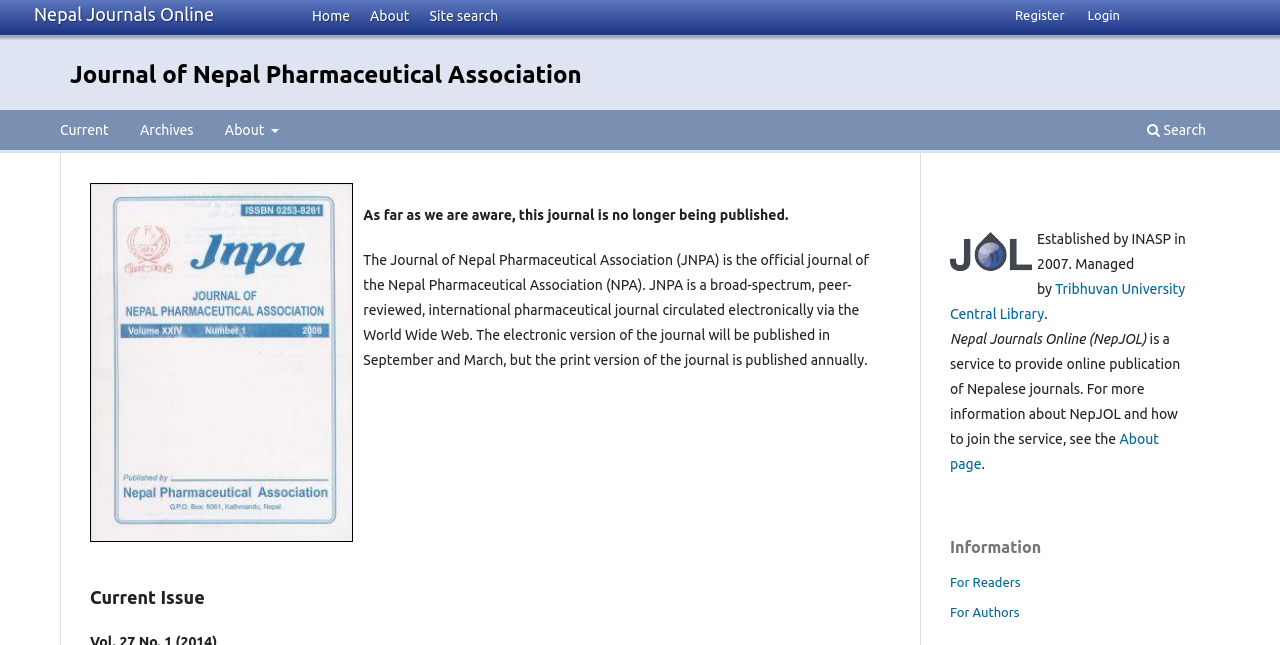Find the bounding box coordinates of the area to click in order to follow the instruction: "search the site".

[0.323, 0.0, 0.392, 0.047]